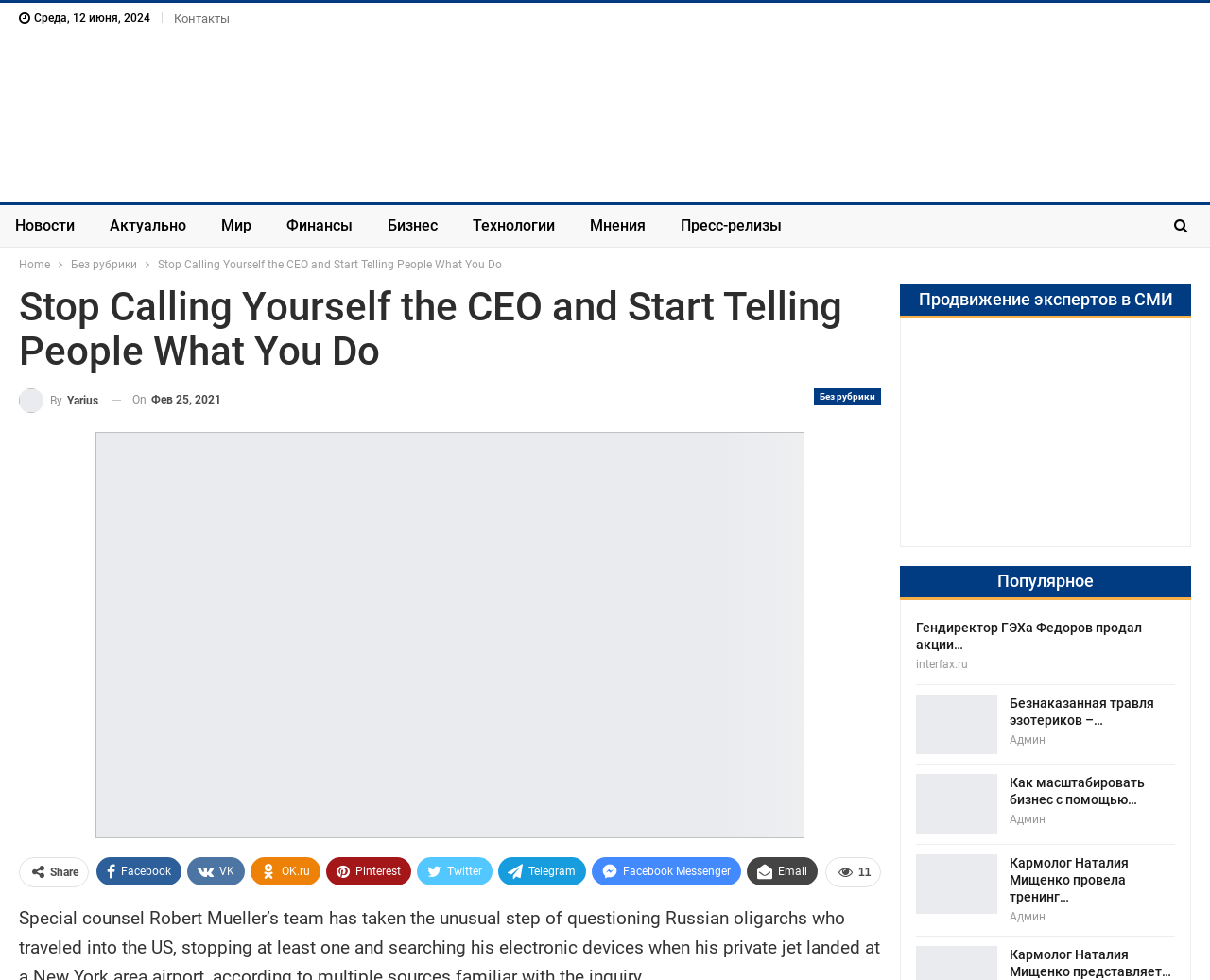Please provide a short answer using a single word or phrase for the question:
How many social media sharing links are available at the bottom of the webpage?

8